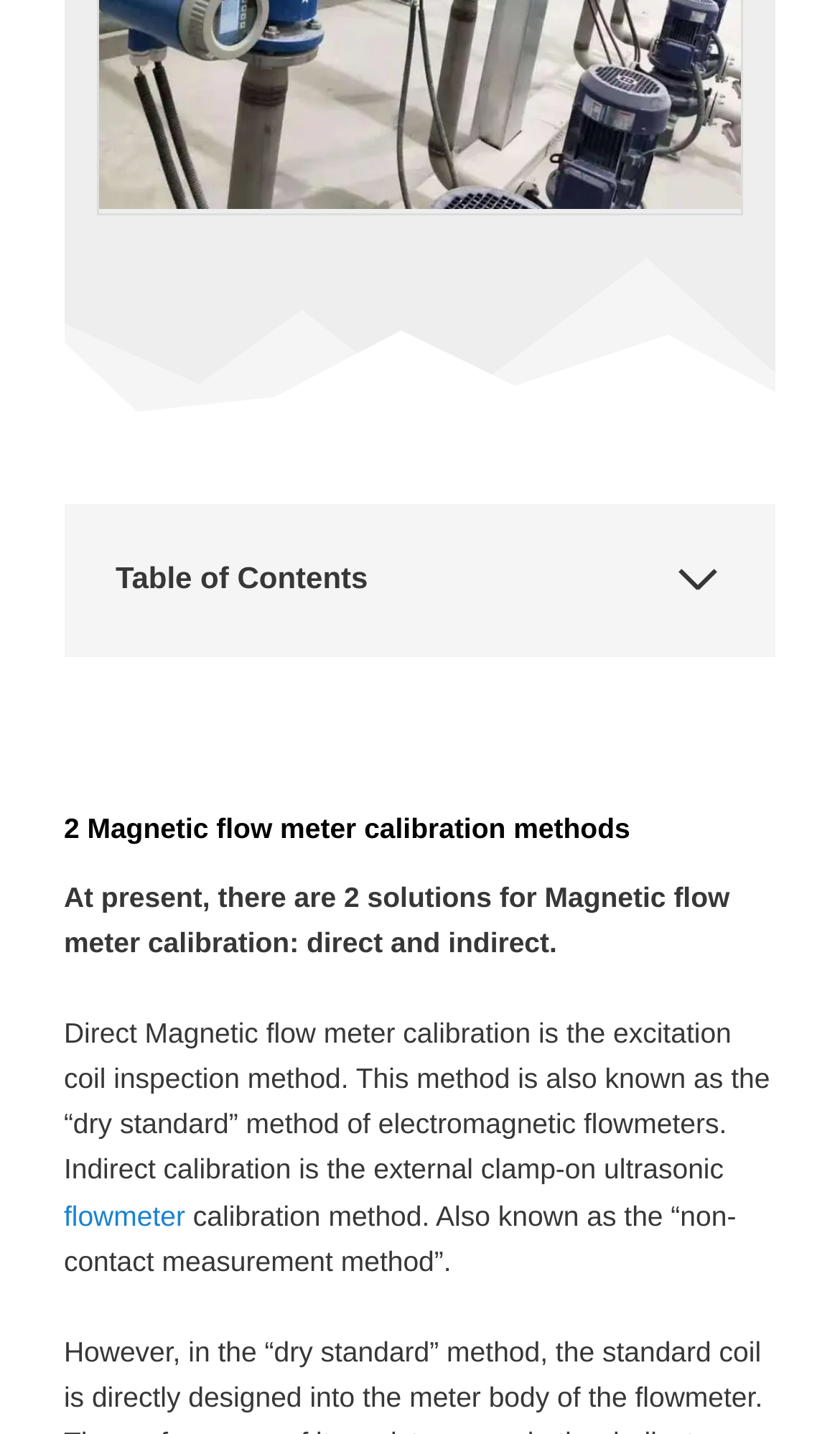Please provide the bounding box coordinates for the element that needs to be clicked to perform the instruction: "Check related products". The coordinates must consist of four float numbers between 0 and 1, formatted as [left, top, right, bottom].

[0.138, 0.748, 0.391, 0.769]